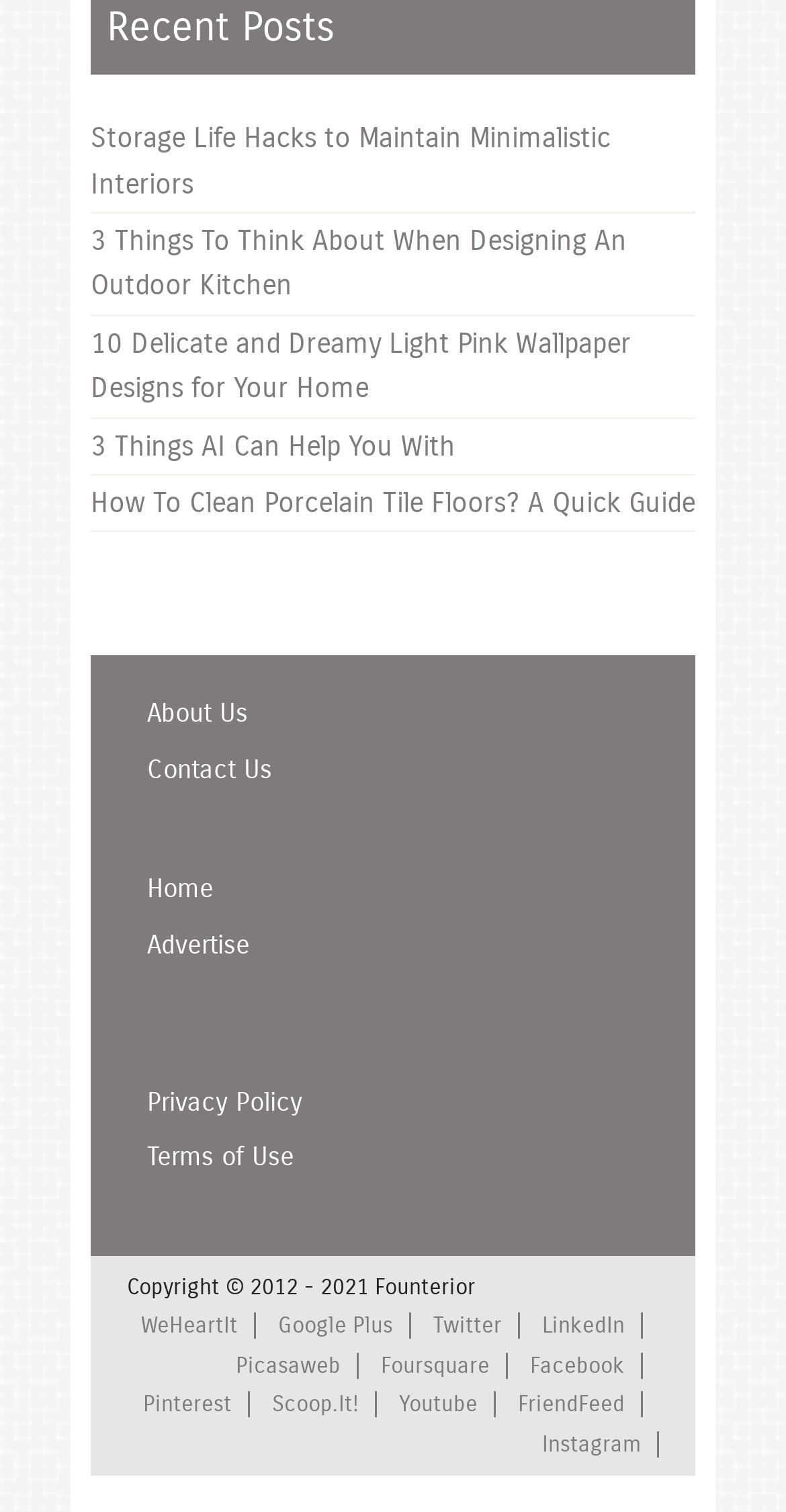Identify the bounding box coordinates for the element you need to click to achieve the following task: "Read the third article". The coordinates must be four float values ranging from 0 to 1, formatted as [left, top, right, bottom].

[0.115, 0.689, 0.885, 0.691]